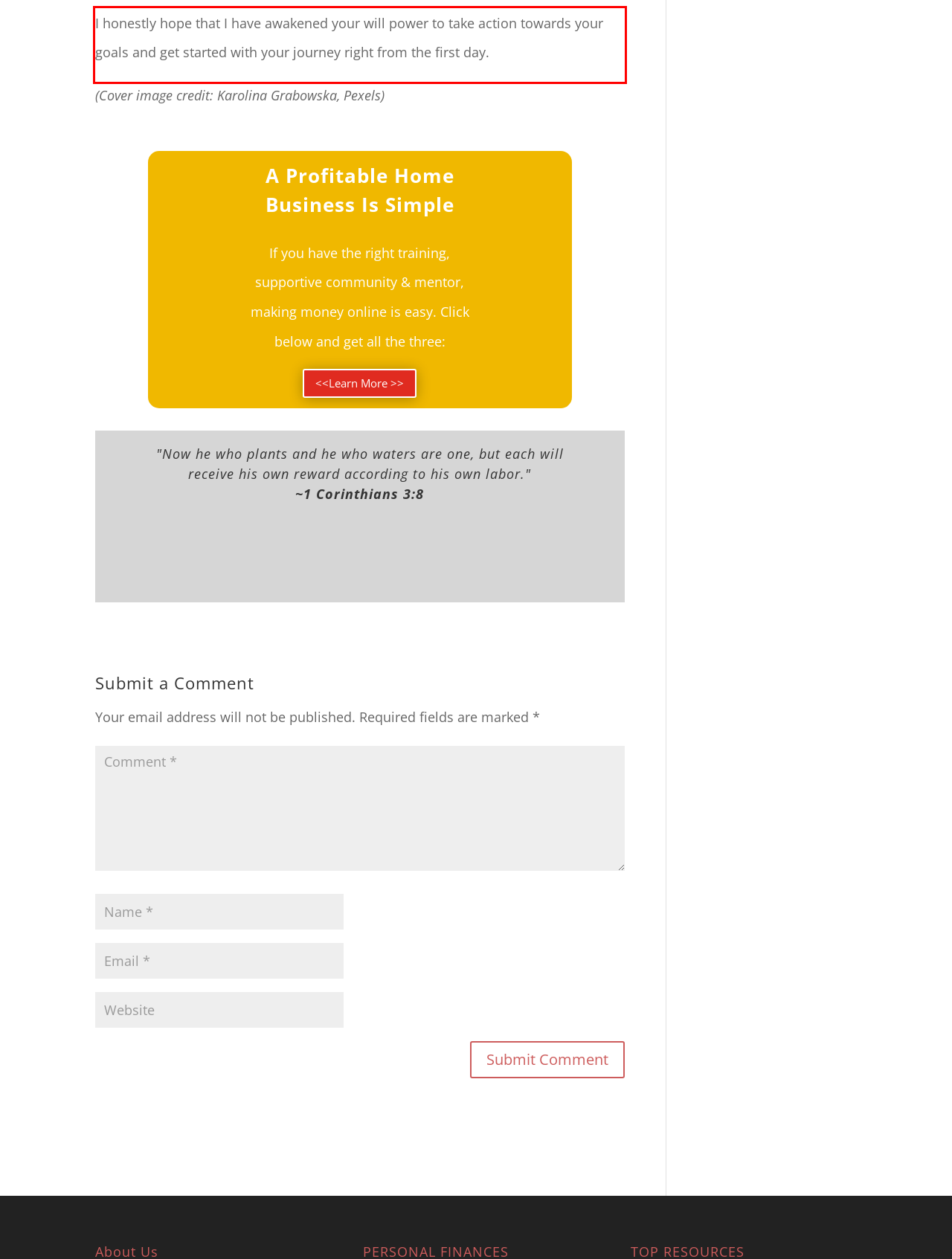Please analyze the provided webpage screenshot and perform OCR to extract the text content from the red rectangle bounding box.

I honestly hope that I have awakened your will power to take action towards your goals and get started with your journey right from the first day.